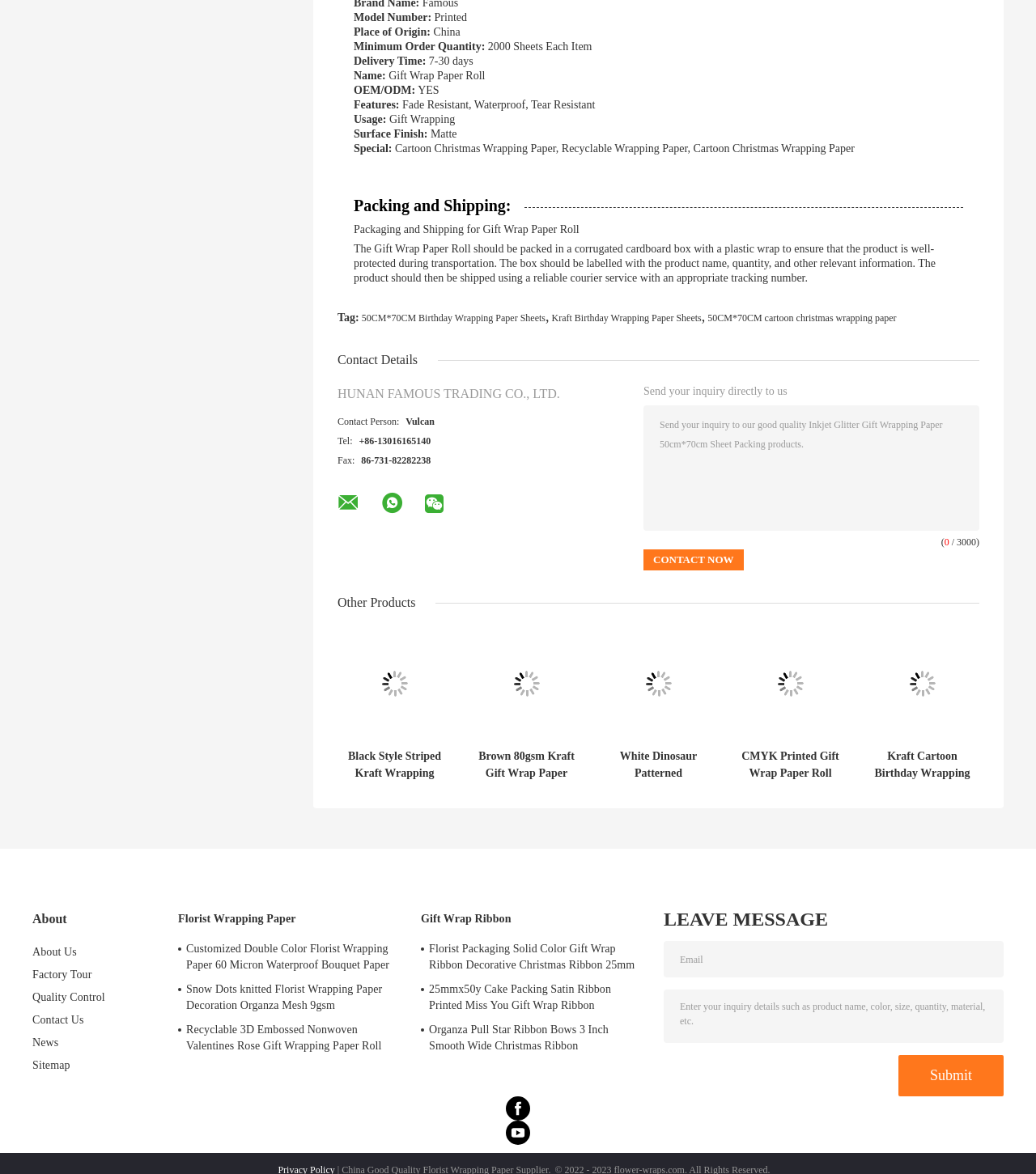What is the company name of the supplier? Based on the screenshot, please respond with a single word or phrase.

HUNAN FAMOUS TRADING CO., LTD.